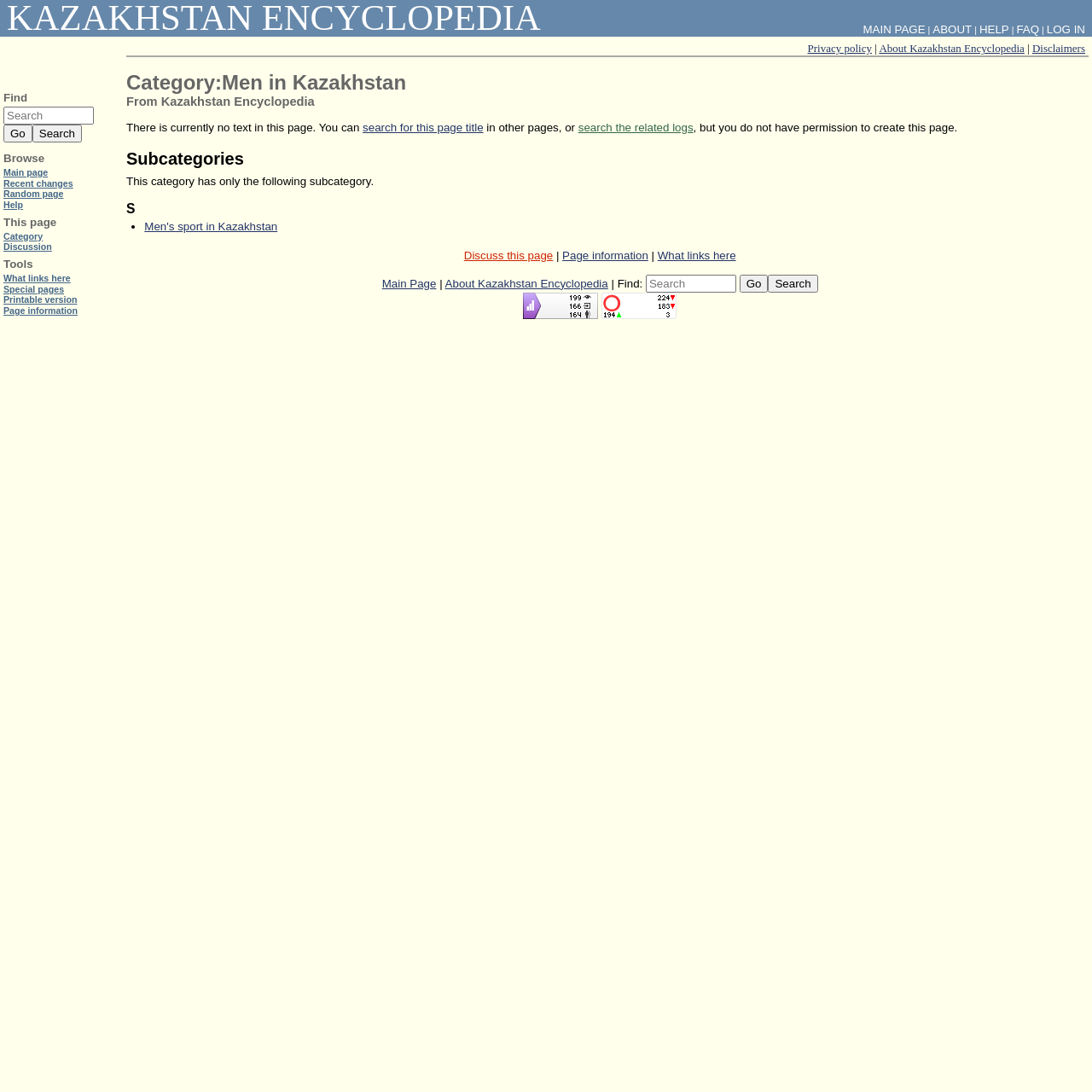Using the webpage screenshot and the element description Disclaimers, determine the bounding box coordinates. Specify the coordinates in the format (top-left x, top-left y, bottom-right x, bottom-right y) with values ranging from 0 to 1.

[0.945, 0.038, 0.994, 0.05]